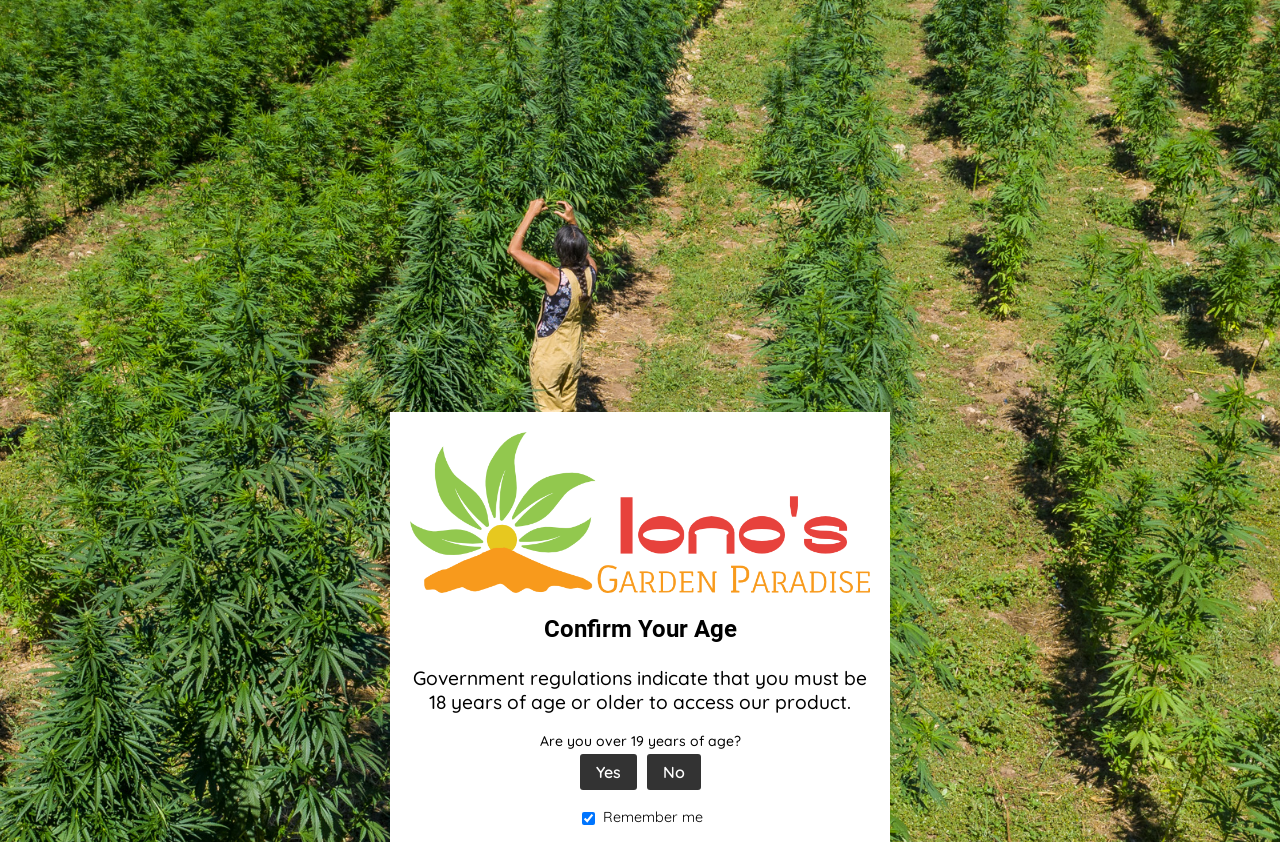What is the minimum age to access the product?
Answer the question in a detailed and comprehensive manner.

Based on the static text 'Government regulations indicate that you must be 18 years of age or older to access our product.', it is clear that the minimum age to access the product is 18 years.